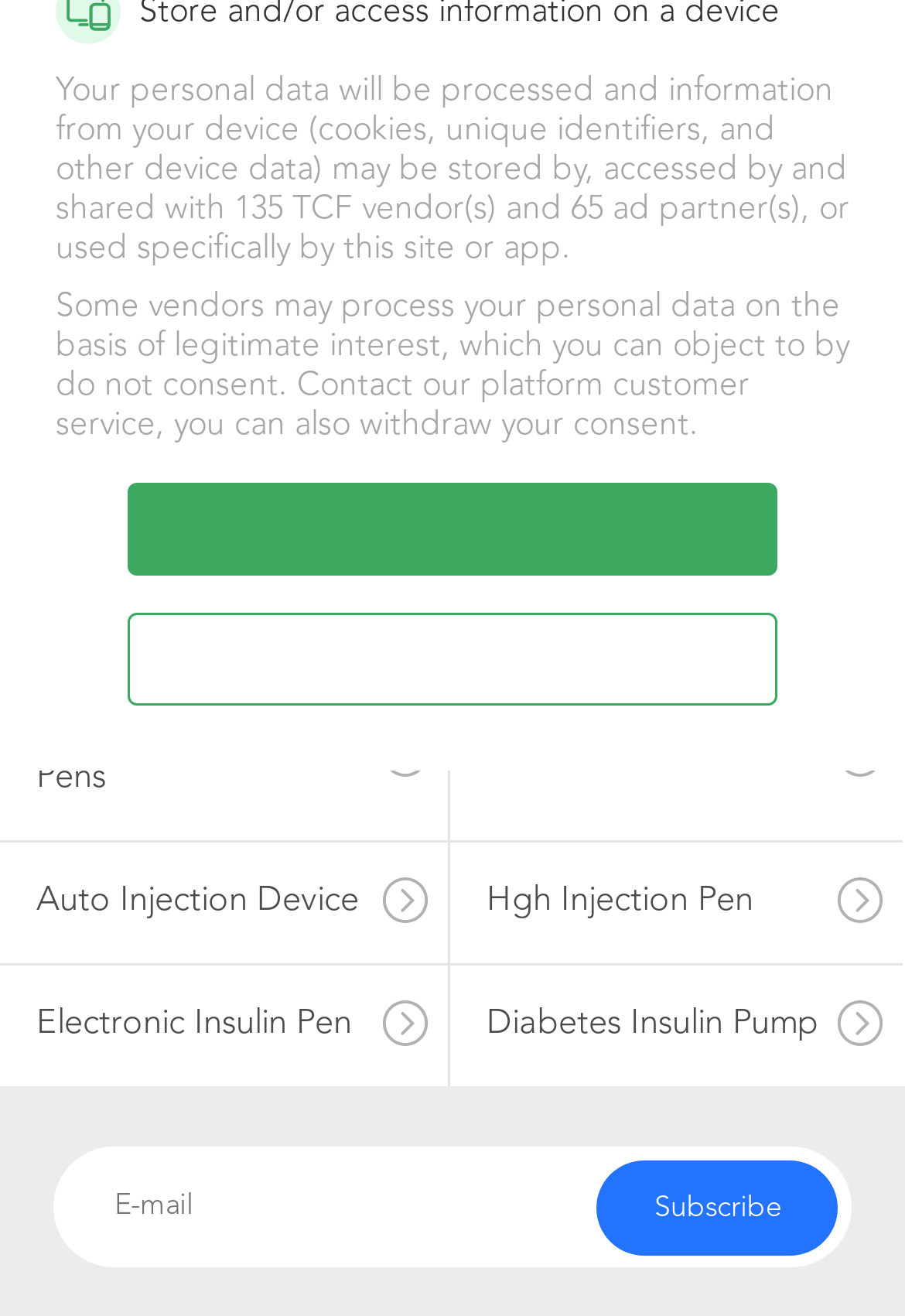Determine the bounding box coordinates of the clickable region to follow the instruction: "View product details".

[0.525, 0.034, 0.917, 0.144]